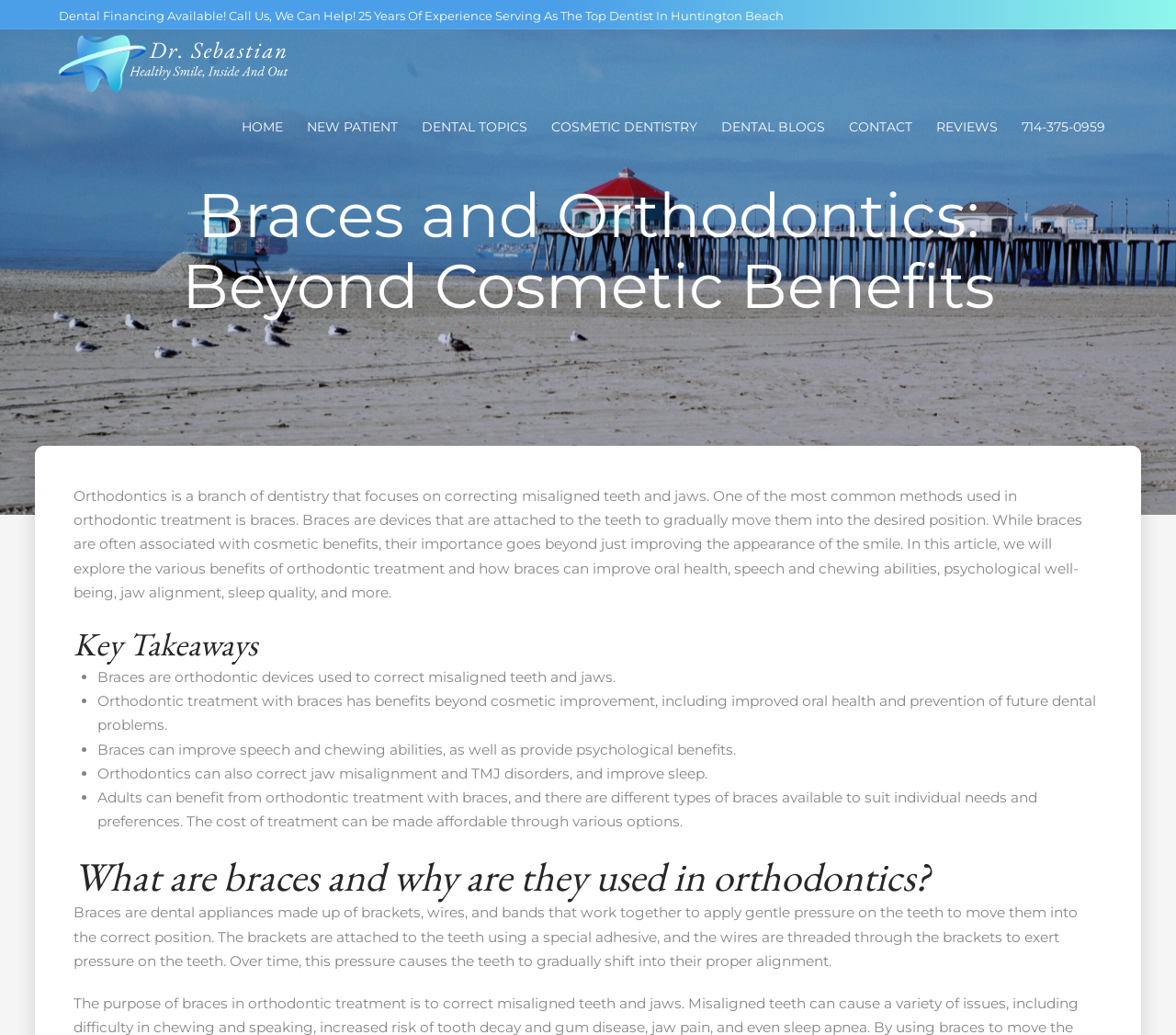Specify the bounding box coordinates of the element's region that should be clicked to achieve the following instruction: "Call the dentist using the phone number". The bounding box coordinates consist of four float numbers between 0 and 1, in the format [left, top, right, bottom].

[0.859, 0.089, 0.95, 0.165]